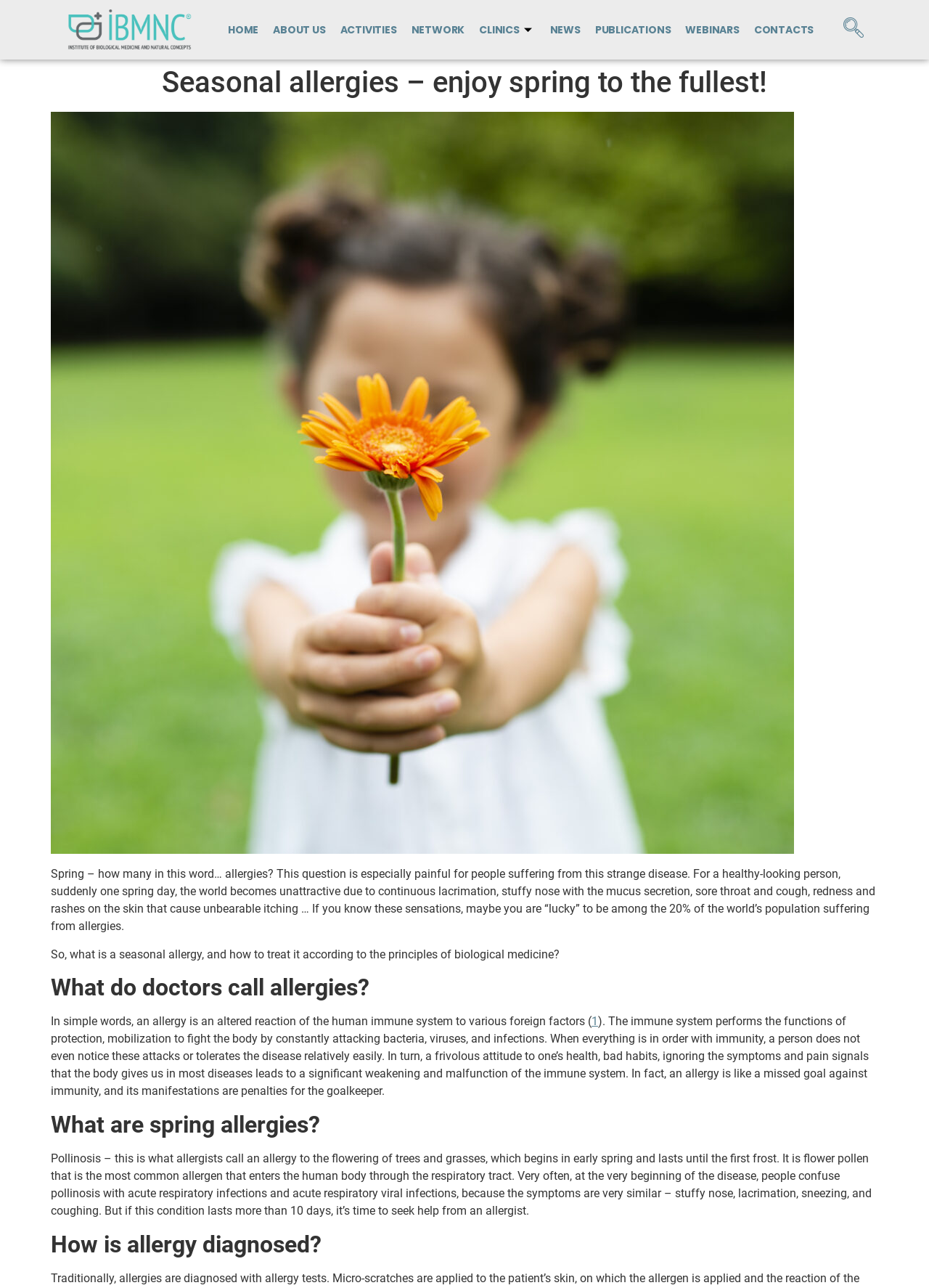Using the webpage screenshot, locate the HTML element that fits the following description and provide its bounding box: "For Practice Owners".

None